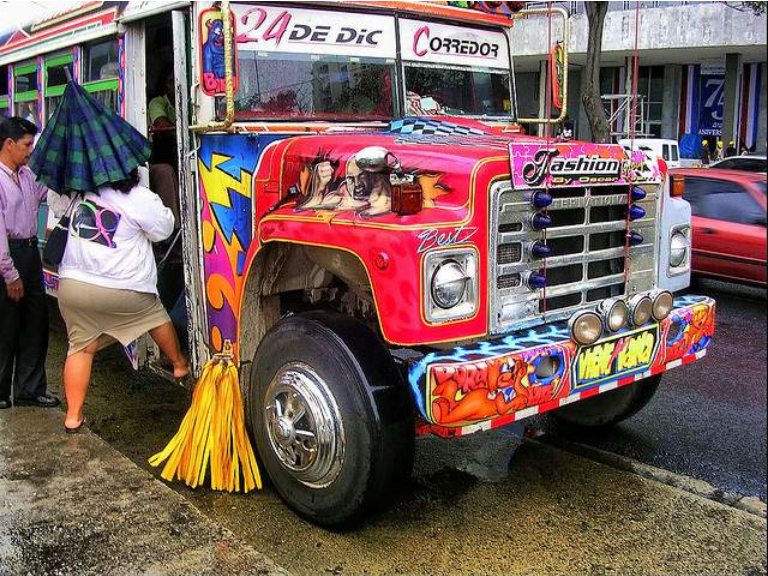Please examine the image and answer the question with a detailed explanation:
What is the primary function of the bus?

The bus is a means of transportation, connecting locals and visitors alike to various destinations within the bustling capital of Panama City. It is an affordable and significant way to get around the city, as depicted in the lively atmosphere of the image.